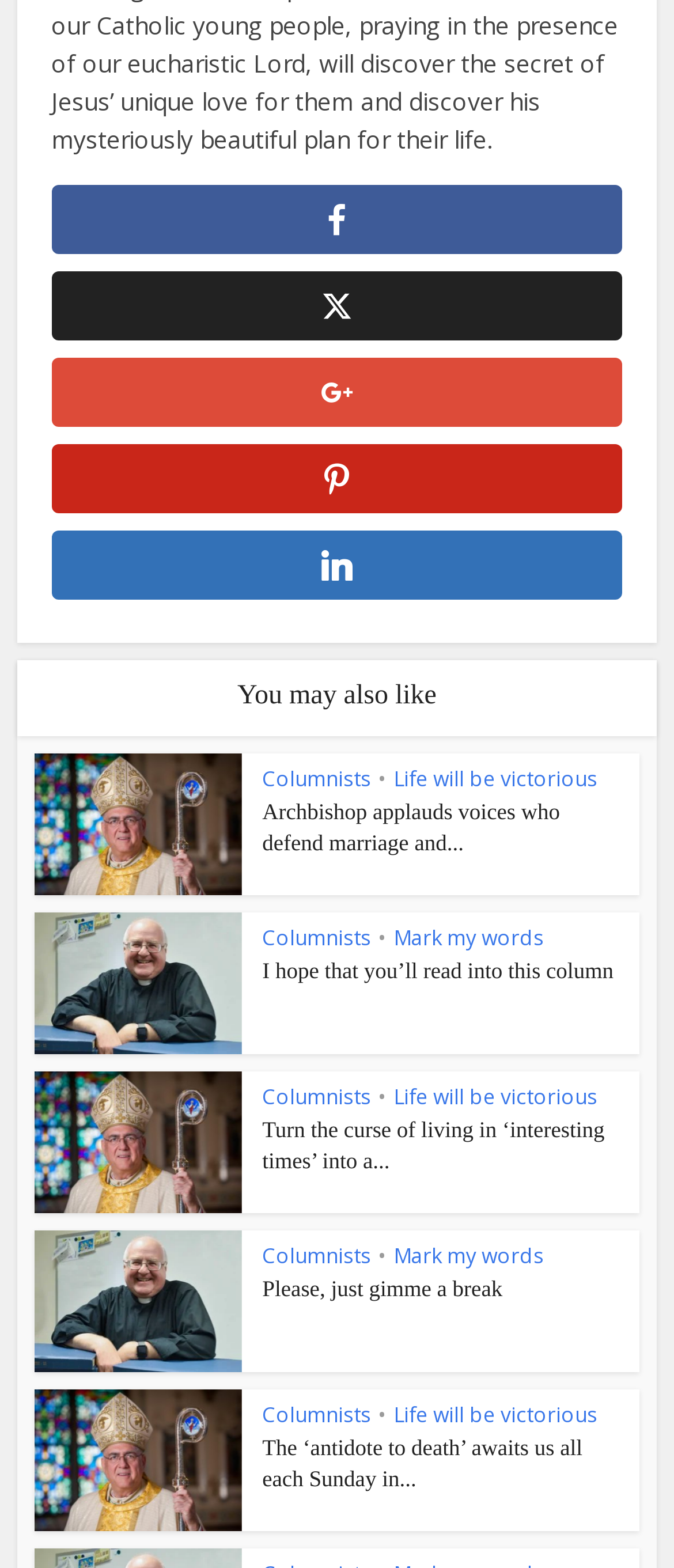What is the title of the first article?
Please answer the question with a single word or phrase, referencing the image.

Archbishop applauds voices who defend marriage and…